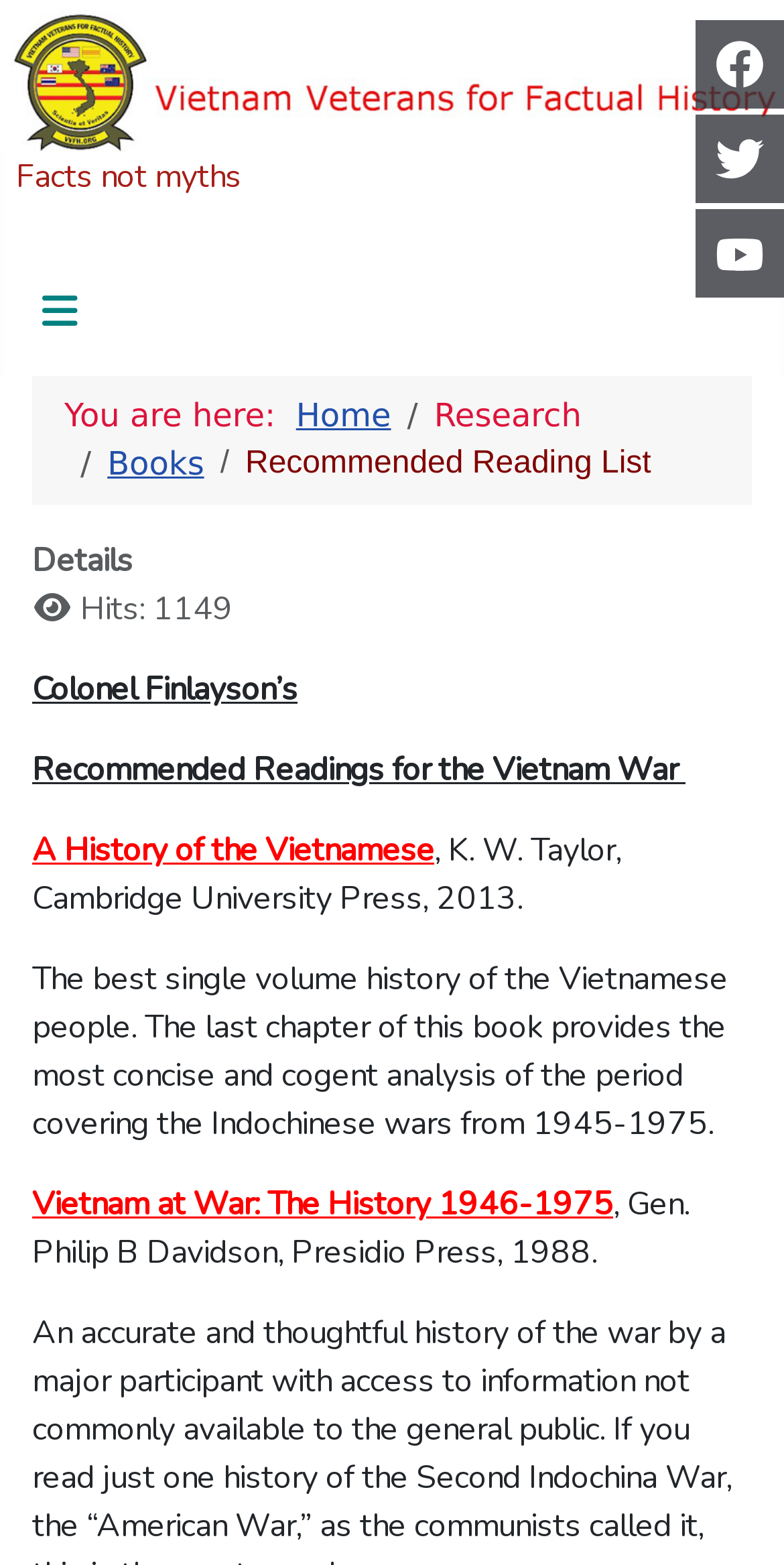How many navigation menus are there on the webpage?
Using the visual information from the image, give a one-word or short-phrase answer.

2